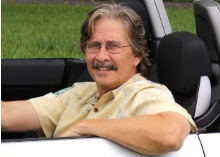What is the color of the man's shirt?
Look at the image and respond with a one-word or short-phrase answer.

Light-colored